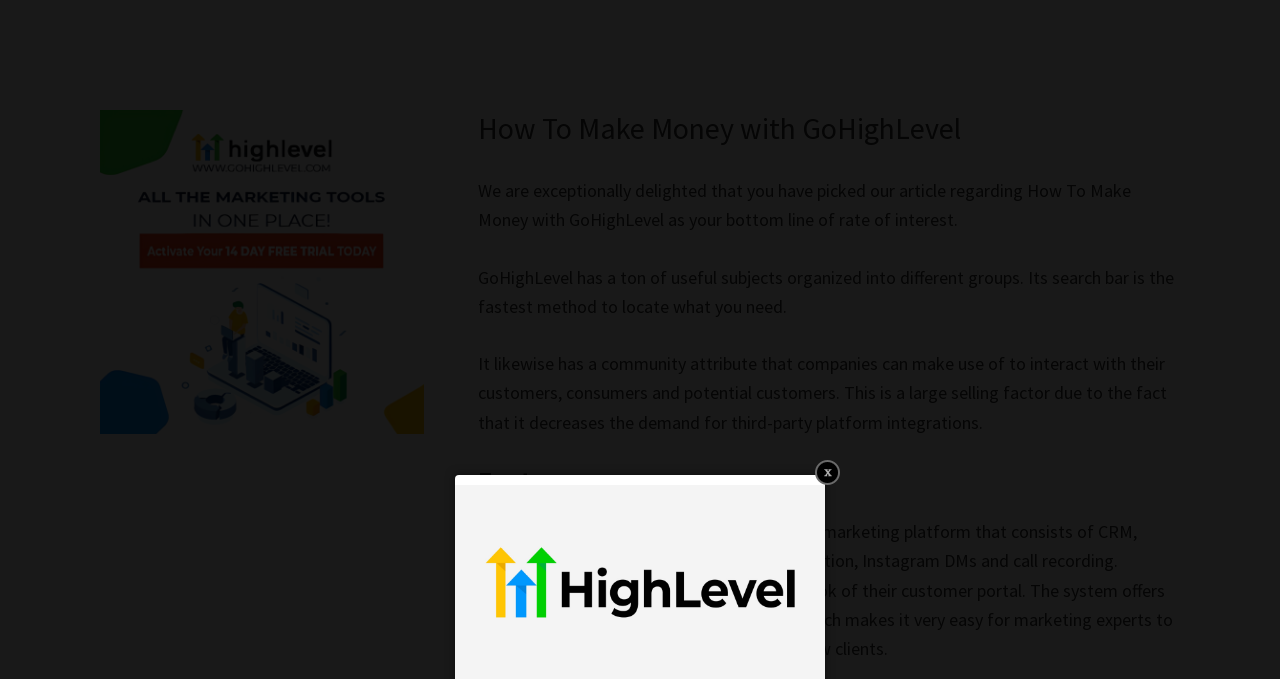Offer a comprehensive description of the webpage’s content and structure.

The webpage is about "How To Make Money with GoHighLevel" and provides an overview of its features and benefits. At the top, there are two links, "Skip to main content" and "Skip to primary sidebar", which are positioned at the top-left corner of the page.

Below these links, there is a header section with a heading that matches the title of the webpage, "How To Make Money with GoHighLevel". This header section is located at the top-center of the page.

Under the header section, there are three paragraphs of text that provide an introduction to GoHighLevel, describing its features and benefits. These paragraphs are positioned at the top-center of the page, below the header section.

Following the introductory paragraphs, there is a heading titled "Features" that is located at the top-center of the page. Below this heading, there is a longer paragraph that describes the features of GoHighLevel in more detail, including its comprehensive advertising and marketing platform, CRM, email marketing, SMS automation, and more. This paragraph is positioned at the center of the page.

To the left of the main content, there is a primary sidebar that spans from the top to the bottom of the page. The sidebar has a heading titled "Primary Sidebar" at the top.

At the bottom-center of the page, there is a link with no text, which may be a call-to-action button or a link to further information.

Overall, the webpage provides a detailed overview of GoHighLevel and its features, with a clear structure and organization of content.